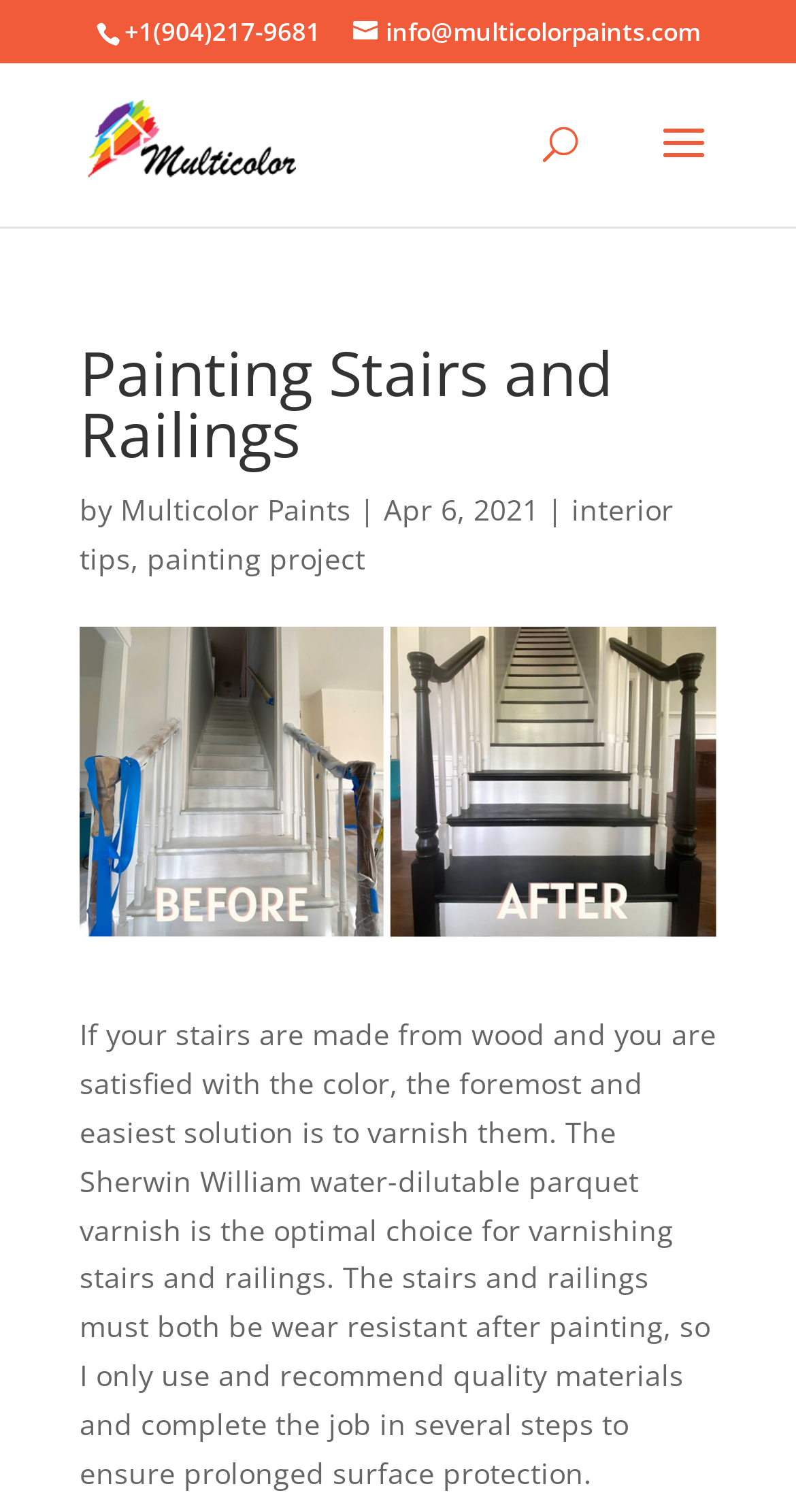Identify the bounding box for the described UI element: "painting project".

[0.185, 0.356, 0.459, 0.382]